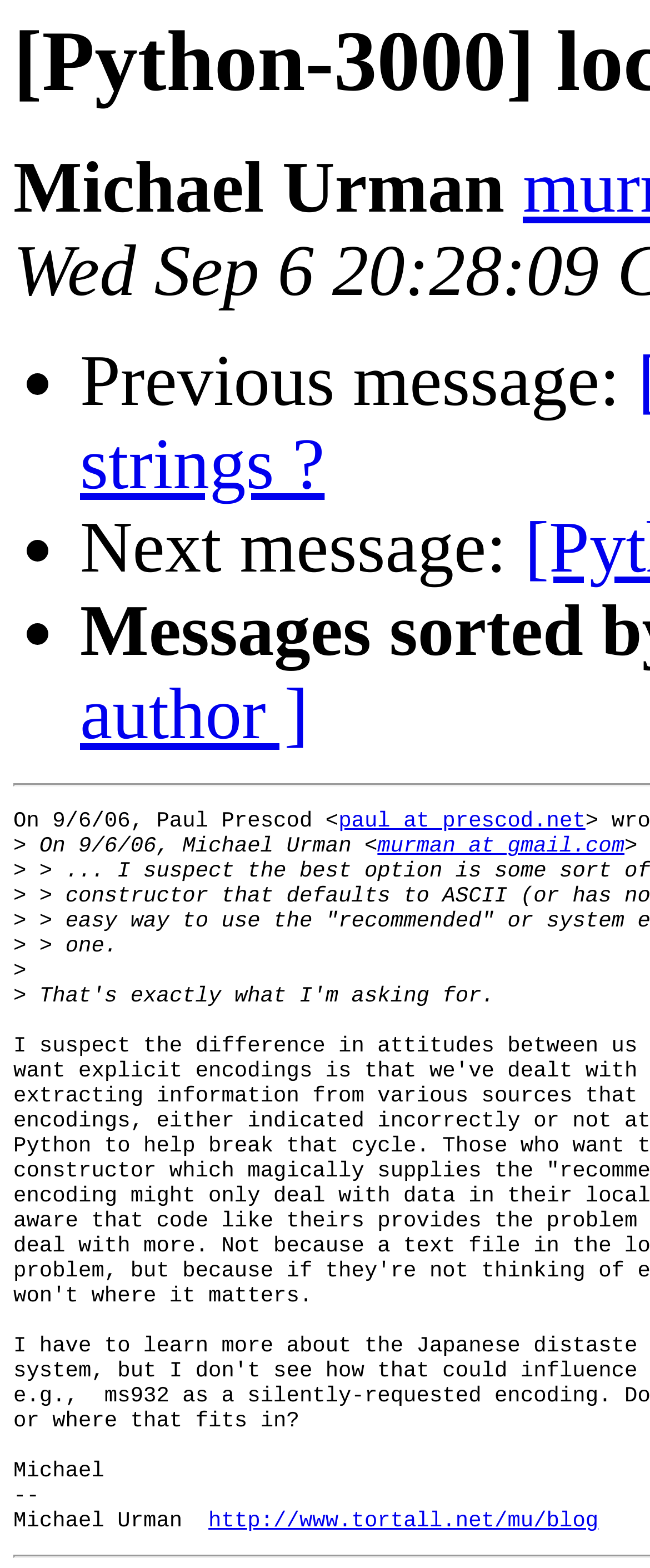Generate a comprehensive caption for the webpage you are viewing.

The webpage appears to be a discussion forum or mailing list archive, with a focus on a specific topic related to Python-3000 and locale-aware strings. 

At the top of the page, the title '[Python-3000] locale-aware strings?' is displayed prominently. Below the title, the name 'Michael Urman' is shown, likely indicating the author or poster of the message.

To the right of the author's name, there are three bullet points, each with a brief description: 'Previous message:', 'Next message:', and another unspecified message. These bullet points are aligned vertically, with the 'Previous message:' at the top, followed by 'Next message:', and then the third bullet point.

Below the bullet points, there are two sections of text, each with an email address linked to a person's name. The first section mentions 'On 9/6/06, Paul Prescod' and provides a link to the email address 'paul at prescod.net'. The second section mentions 'On 9/6/06, Michael Urman' and provides a link to the email address 'murman at gmail.com'.

Following these sections, there is a brief paragraph of text that starts with '> one.'. This text is positioned below the email address sections.

At the very bottom of the page, there is a link to 'http://www.tortall.net/mu/blog', which may be related to the discussion topic or the author's blog.